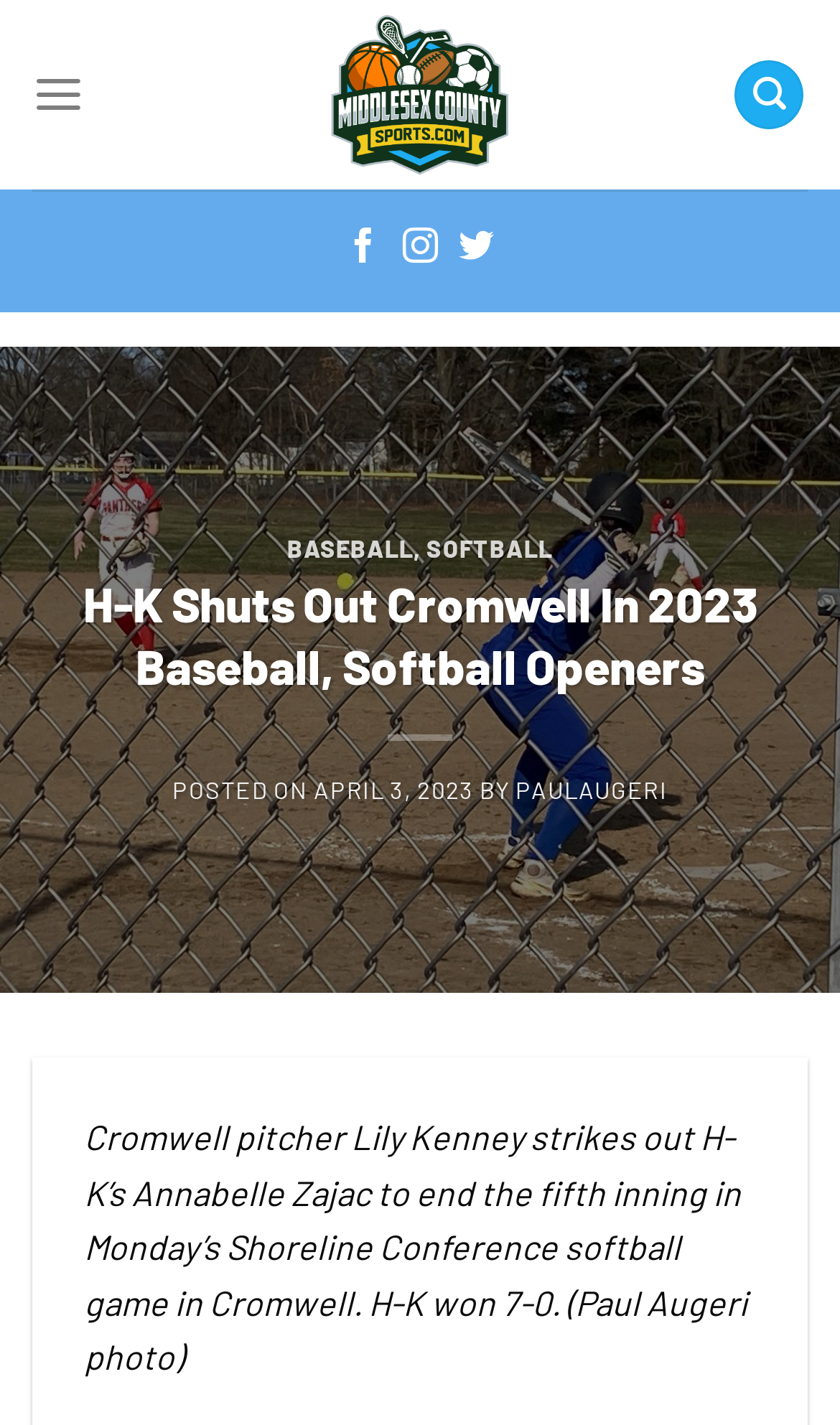Predict the bounding box for the UI component with the following description: "Baseball".

[0.342, 0.375, 0.492, 0.394]